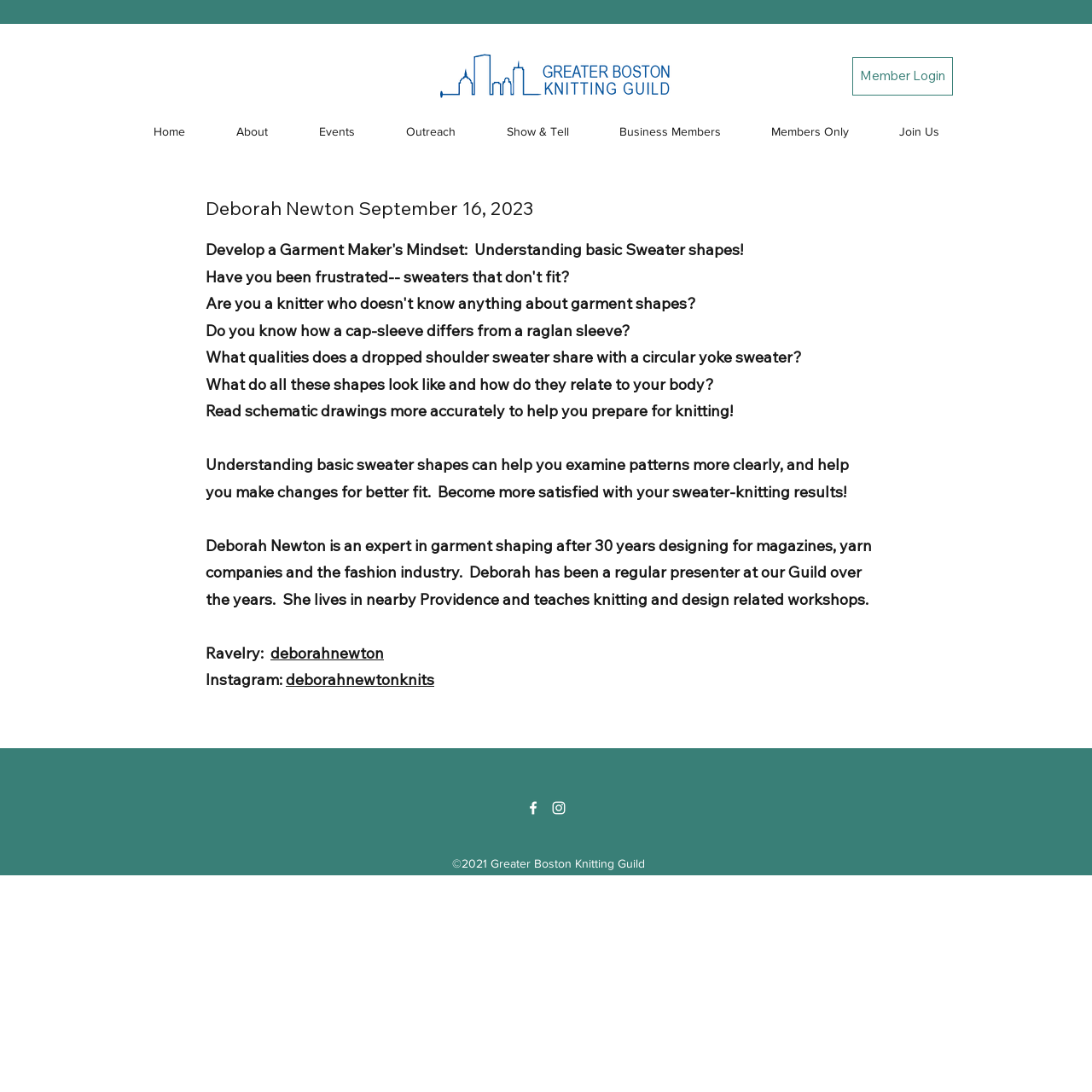Can you pinpoint the bounding box coordinates for the clickable element required for this instruction: "Visit the 'Web Service' page"? The coordinates should be four float numbers between 0 and 1, i.e., [left, top, right, bottom].

None